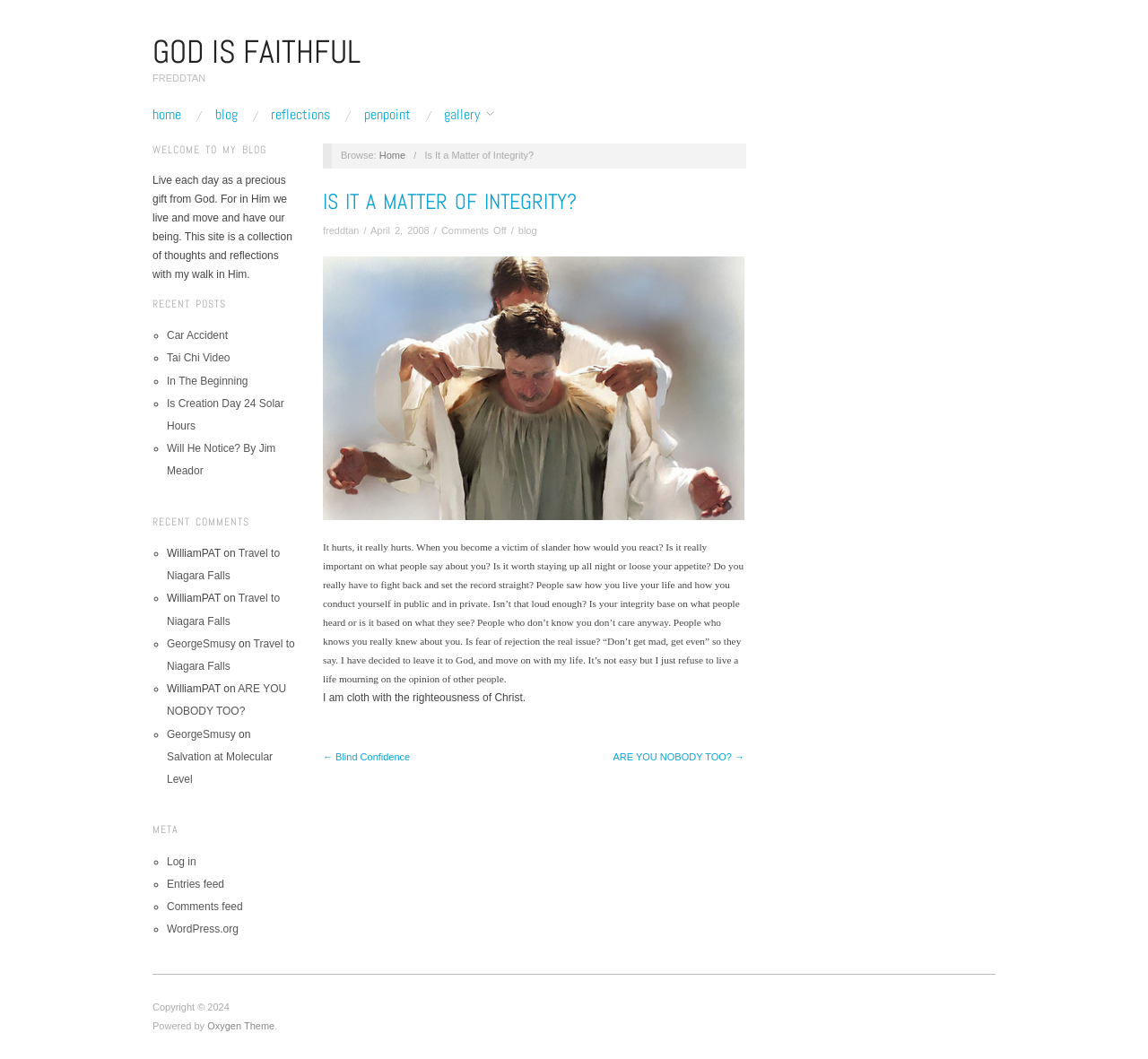Use one word or a short phrase to answer the question provided: 
What is the title of the first recent post?

Car Accident